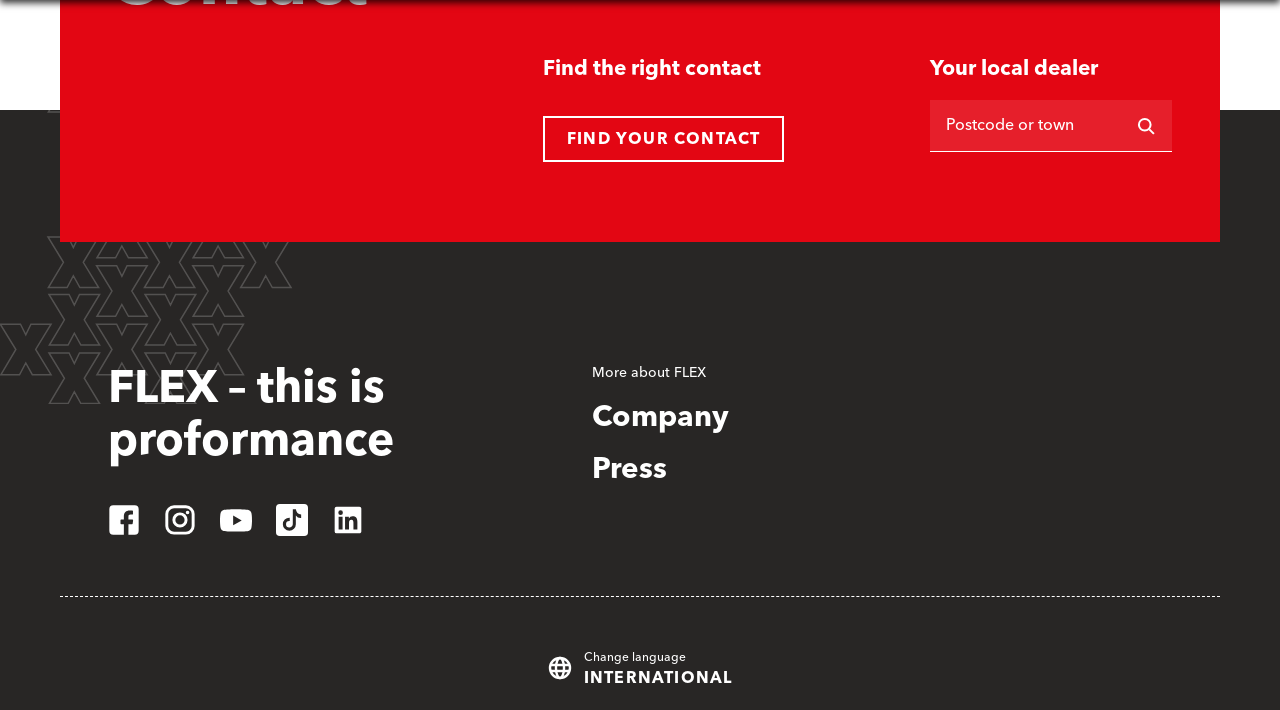Analyze the image and answer the question with as much detail as possible: 
What is the purpose of the textbox?

The textbox is labeled 'Postcode or town' and is located next to a search button, suggesting that it is used to input a location to find a local dealer or contact.